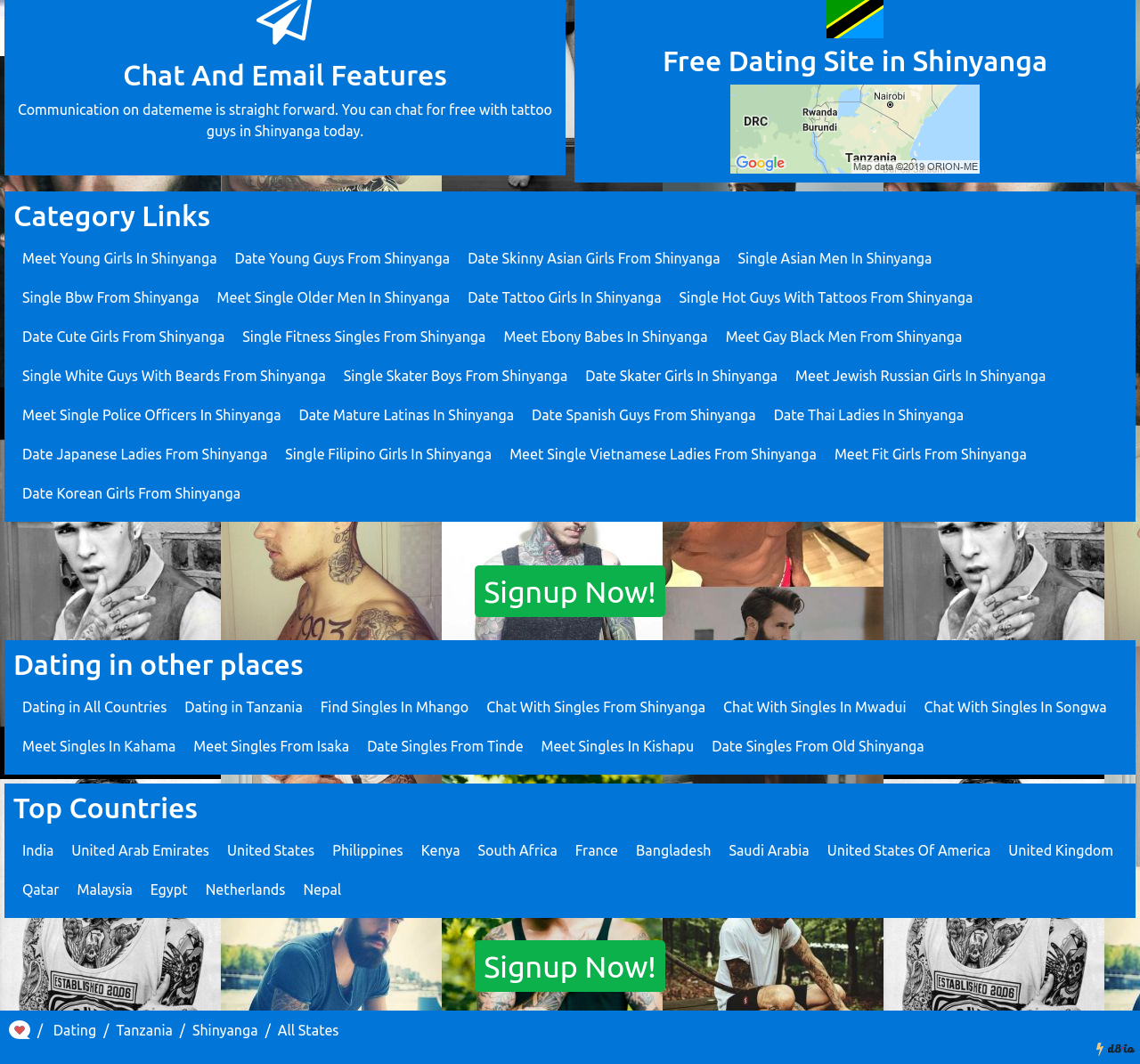What is the call-to-action button on this webpage?
Answer the question with as much detail as you can, using the image as a reference.

The webpage contains two instances of the 'Signup Now!' button, one located near the top of the page and another near the bottom. This suggests that the call-to-action button on this webpage is 'Signup Now!'.